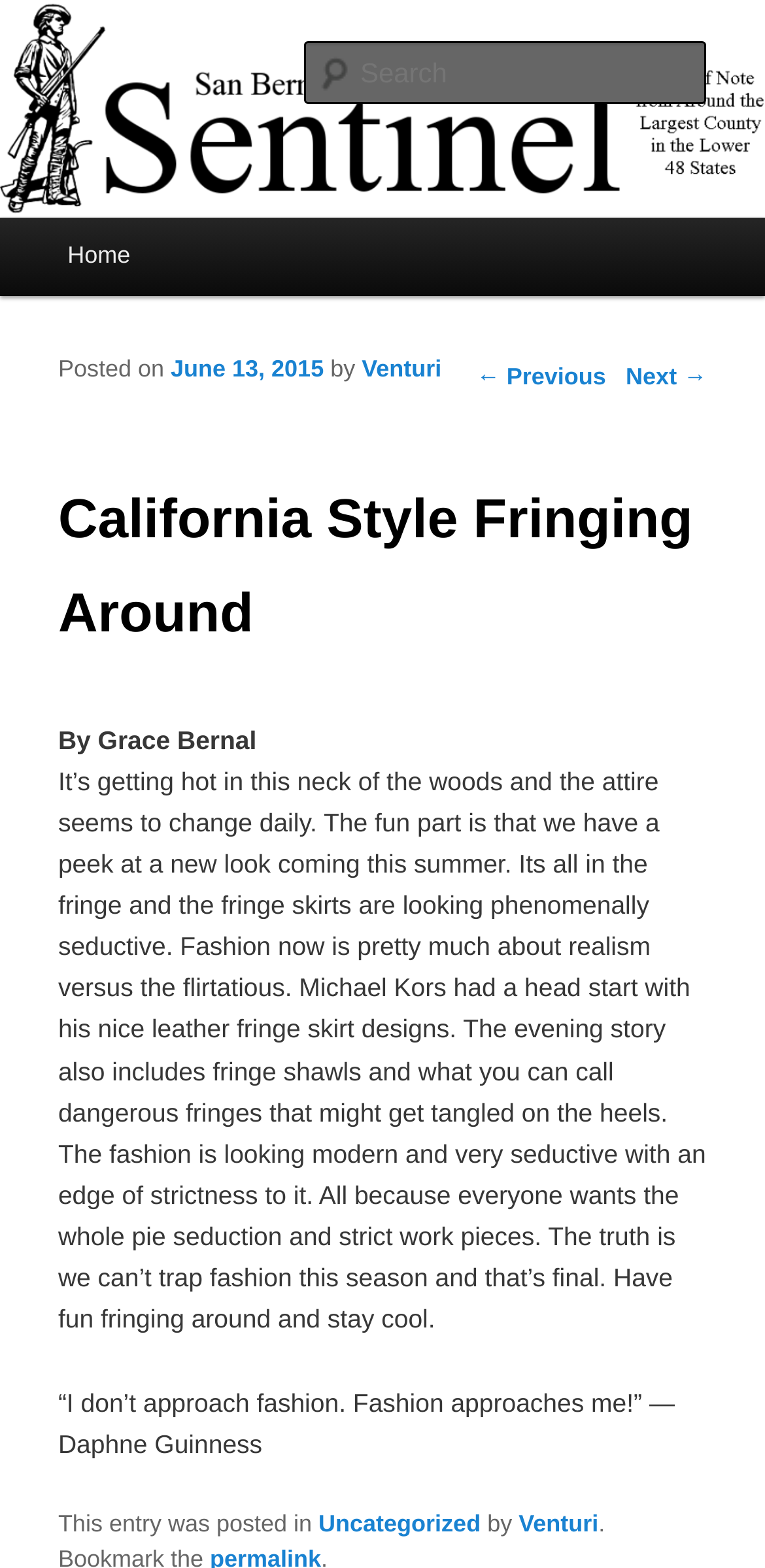Find the bounding box of the web element that fits this description: "Home".

[0.051, 0.139, 0.208, 0.189]